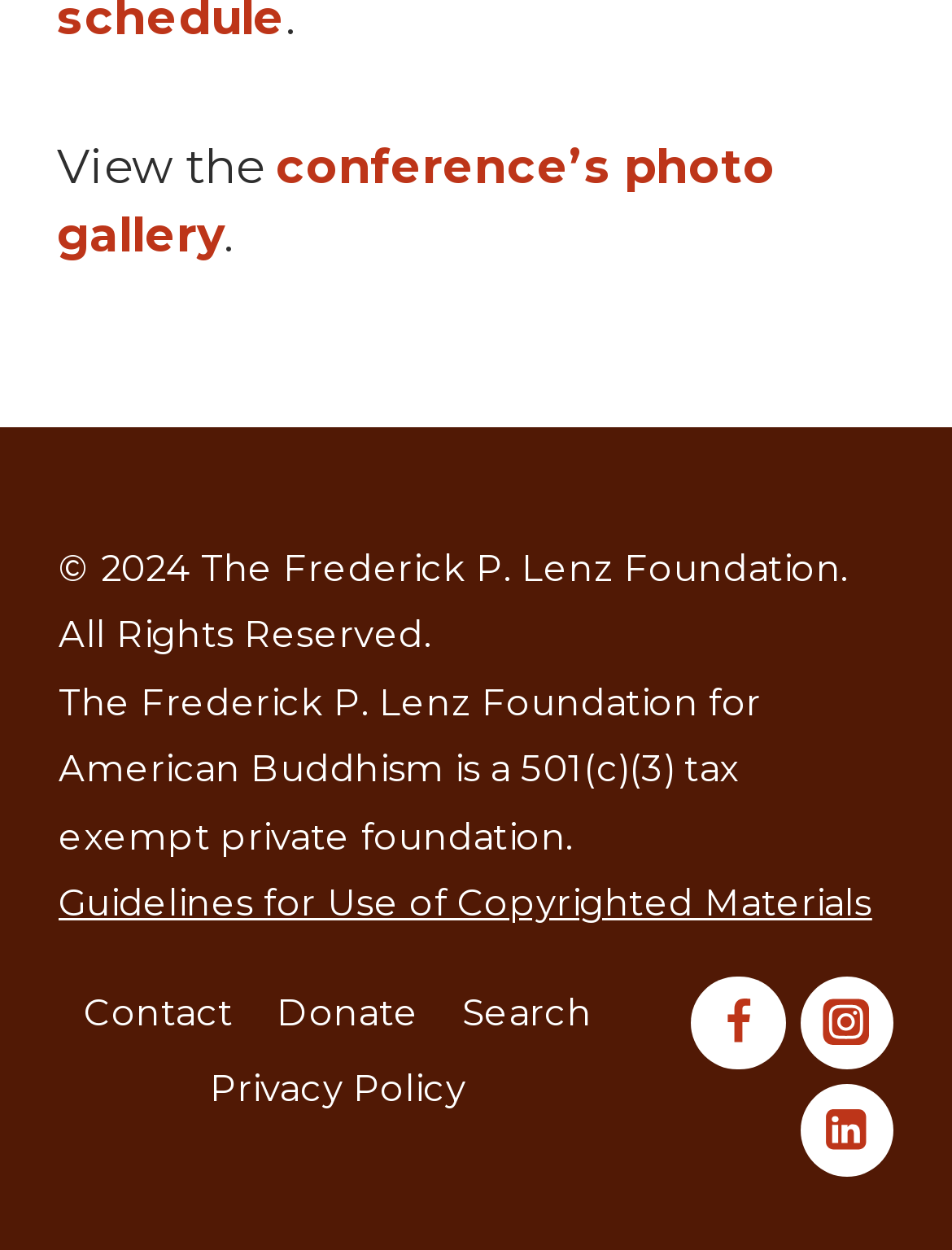Provide a short answer to the following question with just one word or phrase: What is the type of the organization?

501(c)(3) tax exempt private foundation